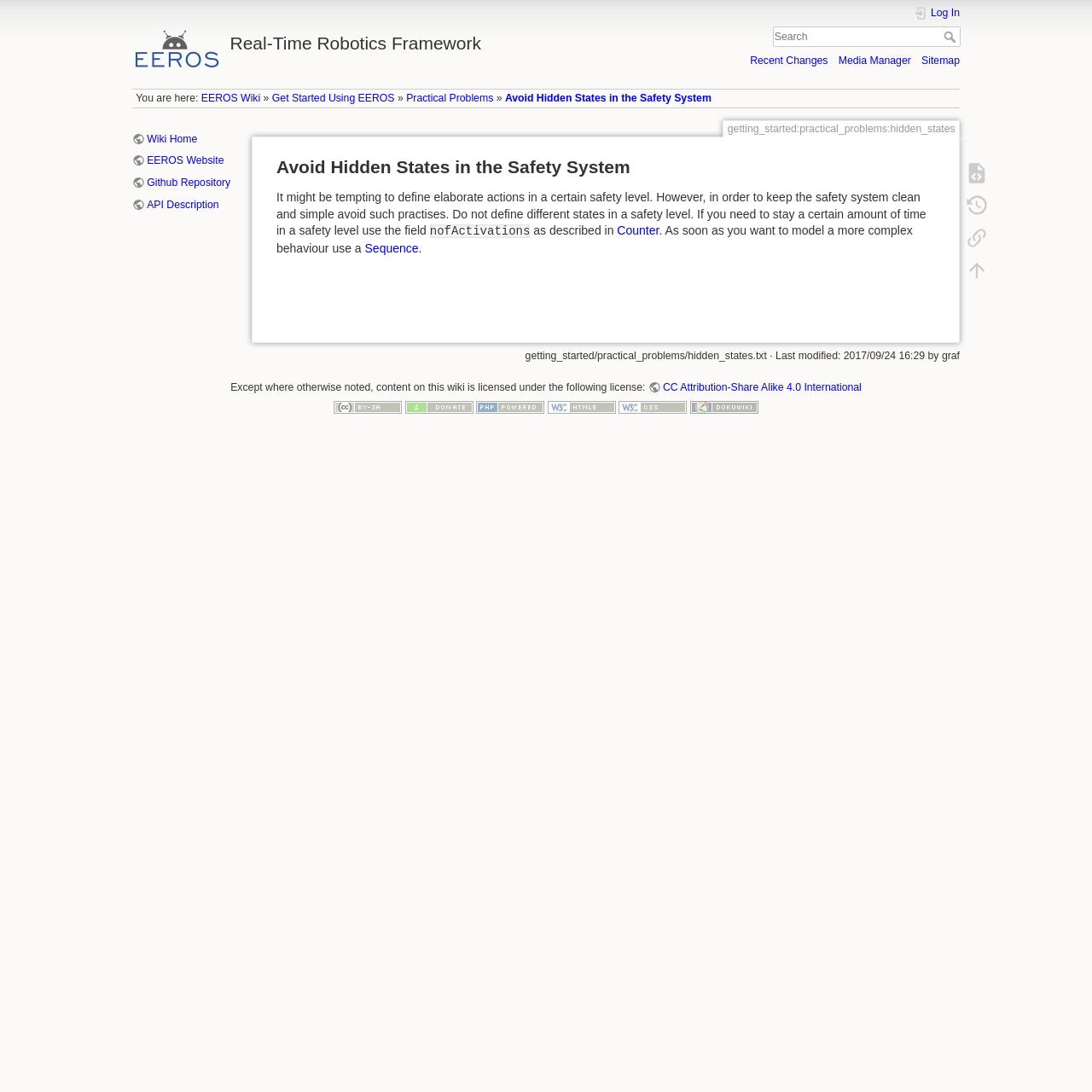Locate the bounding box coordinates of the clickable region necessary to complete the following instruction: "Read about avoiding hidden states in the safety system". Provide the coordinates in the format of four float numbers between 0 and 1, i.e., [left, top, right, bottom].

[0.462, 0.085, 0.651, 0.095]